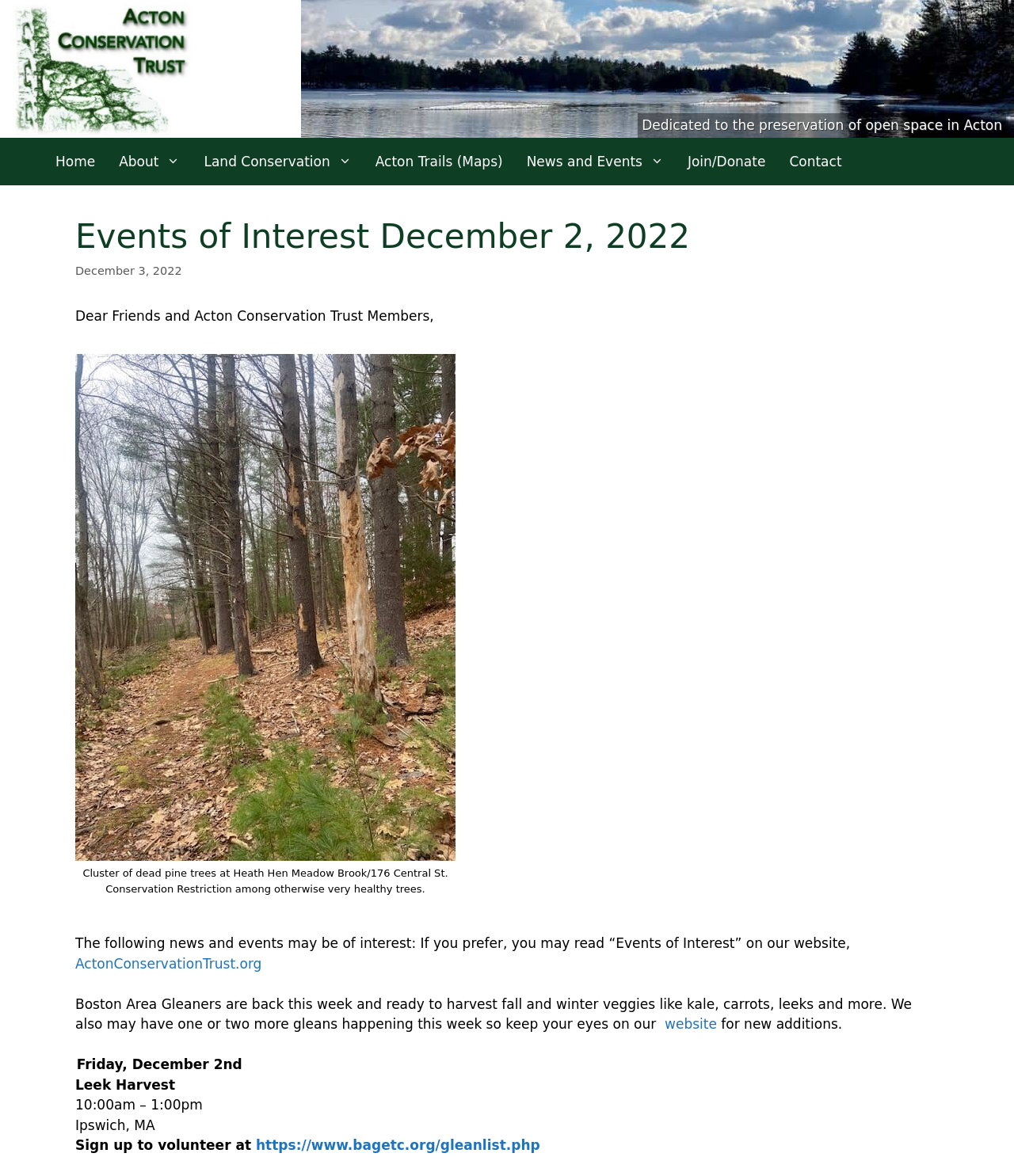Provide a short answer using a single word or phrase for the following question: 
What is the website where you can sign up to volunteer for the Leek Harvest event?

https://www.bagetc.org/gleanlist.php